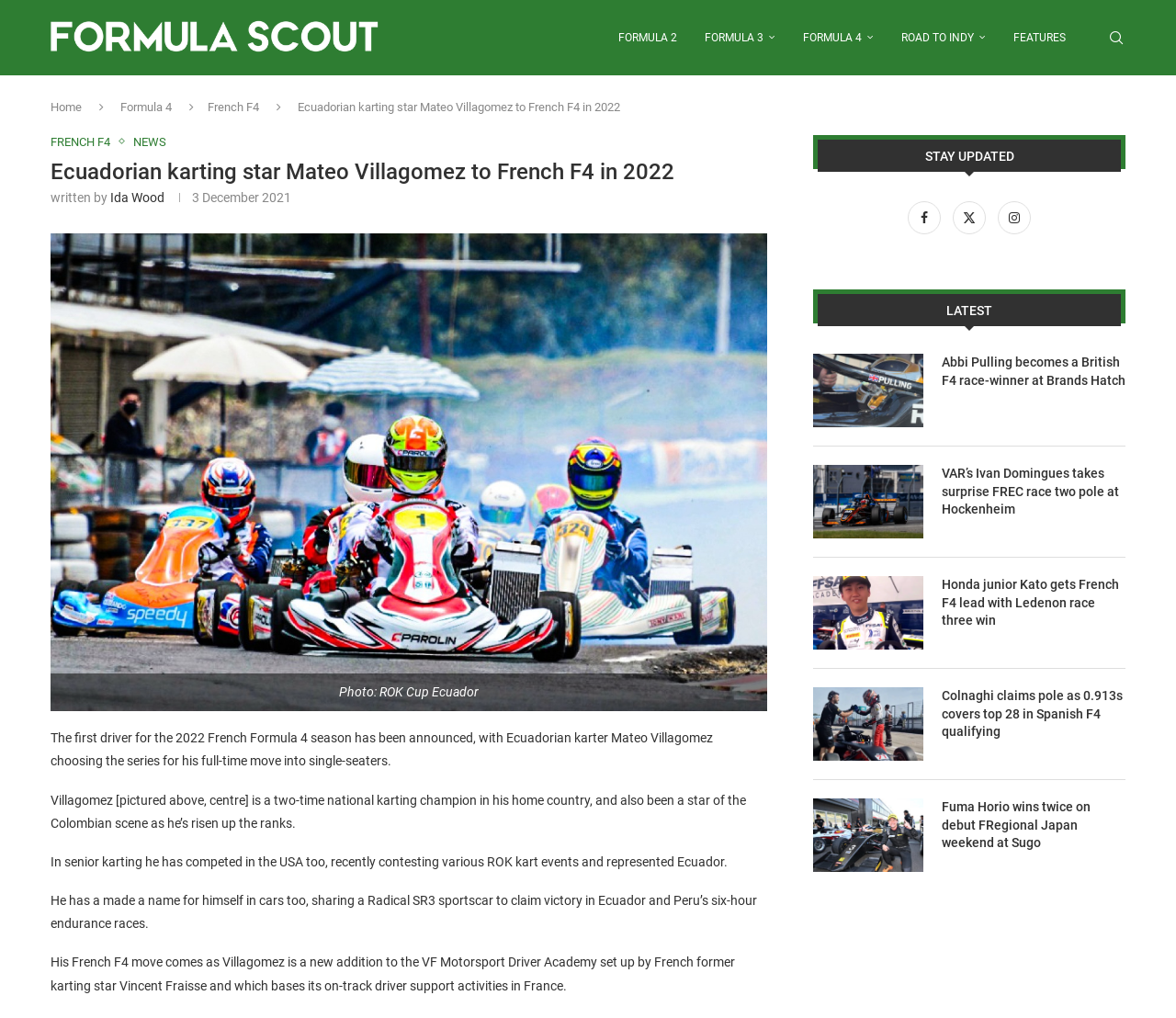Determine the webpage's heading and output its text content.

Ecuadorian karting star Mateo Villagomez to French F4 in 2022